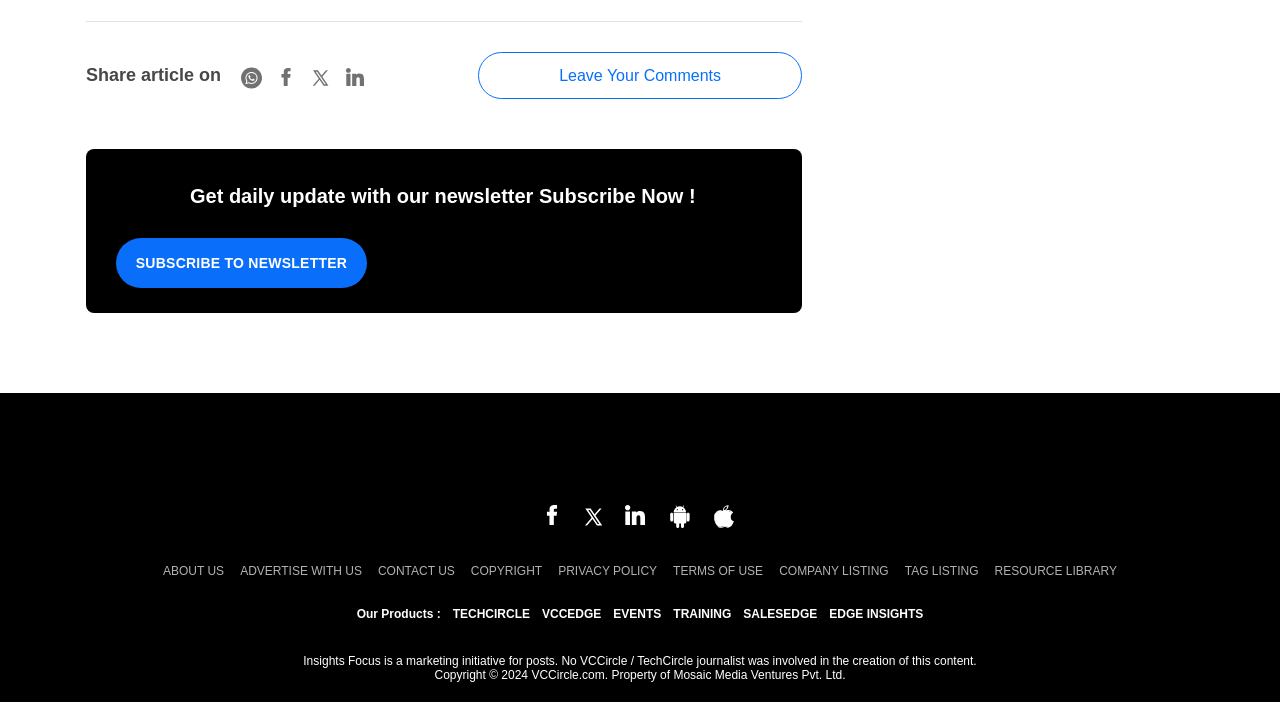Indicate the bounding box coordinates of the element that needs to be clicked to satisfy the following instruction: "Check ABOUT US". The coordinates should be four float numbers between 0 and 1, i.e., [left, top, right, bottom].

[0.127, 0.803, 0.175, 0.823]